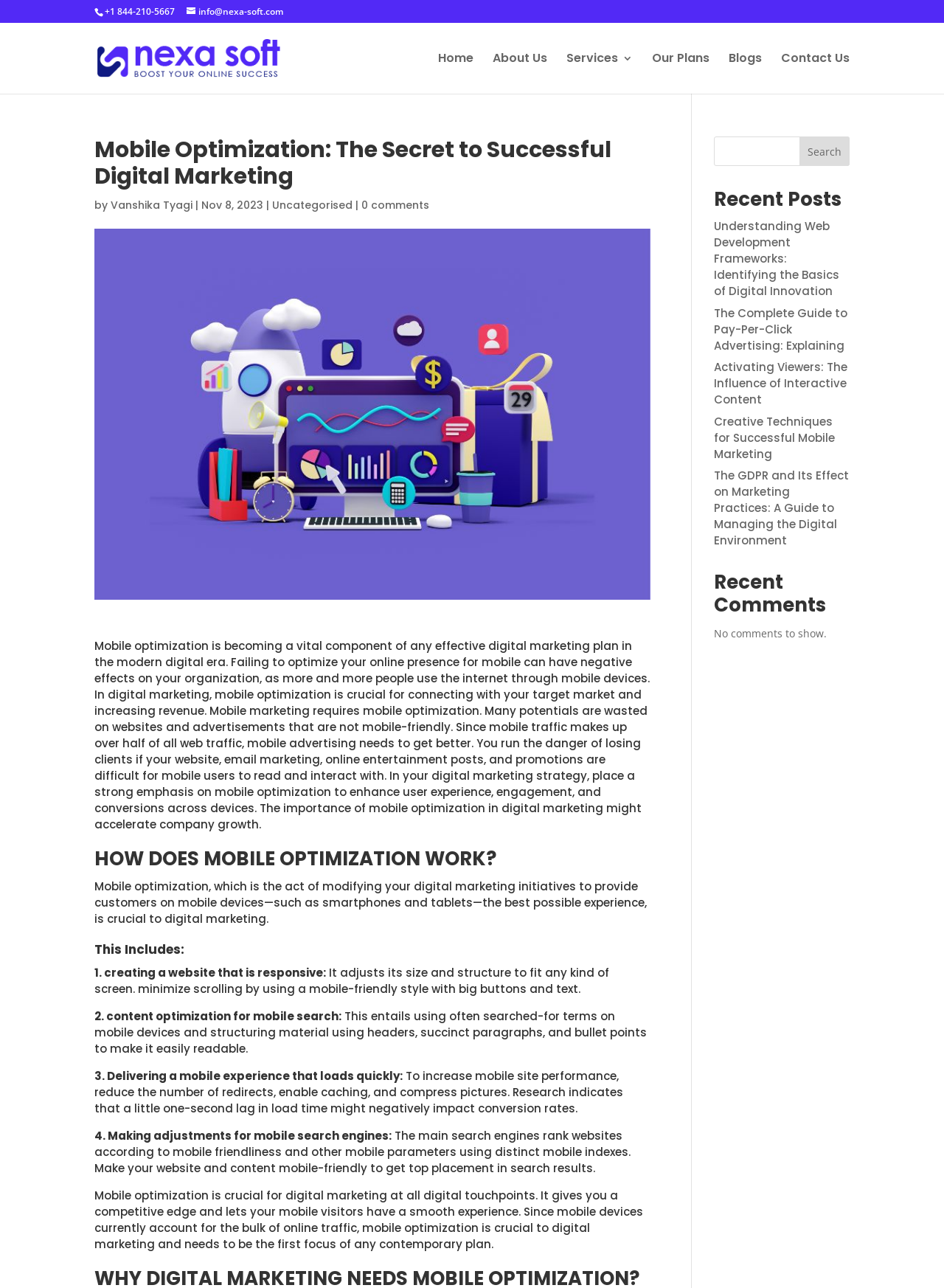Determine the bounding box coordinates of the clickable region to execute the instruction: "Read the 'Recent Posts'". The coordinates should be four float numbers between 0 and 1, denoted as [left, top, right, bottom].

[0.756, 0.146, 0.9, 0.17]